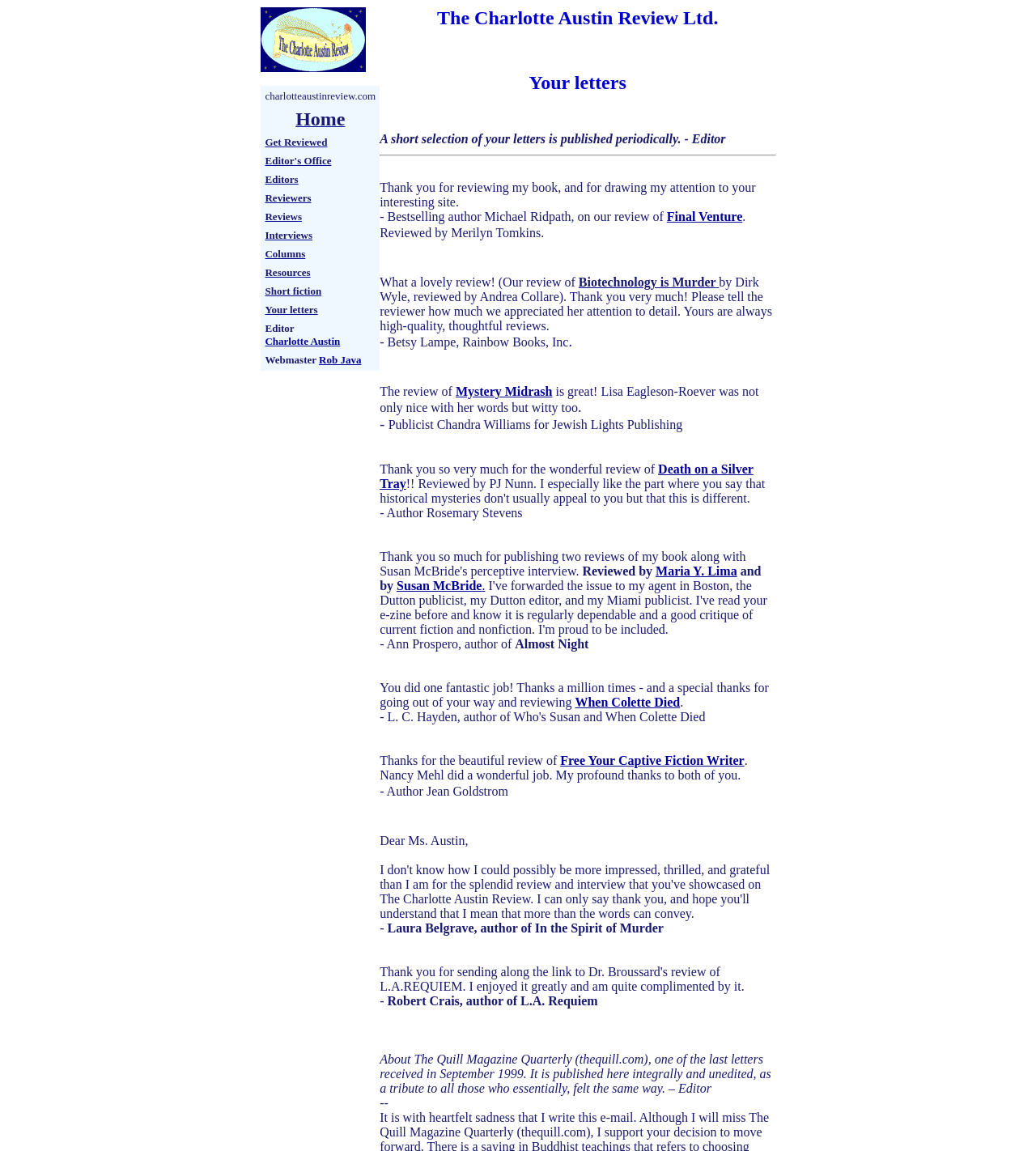Please identify the bounding box coordinates of the element's region that needs to be clicked to fulfill the following instruction: "Read a review of Dolce and Gabbana The One fragrance". The bounding box coordinates should consist of four float numbers between 0 and 1, i.e., [left, top, right, bottom].

None